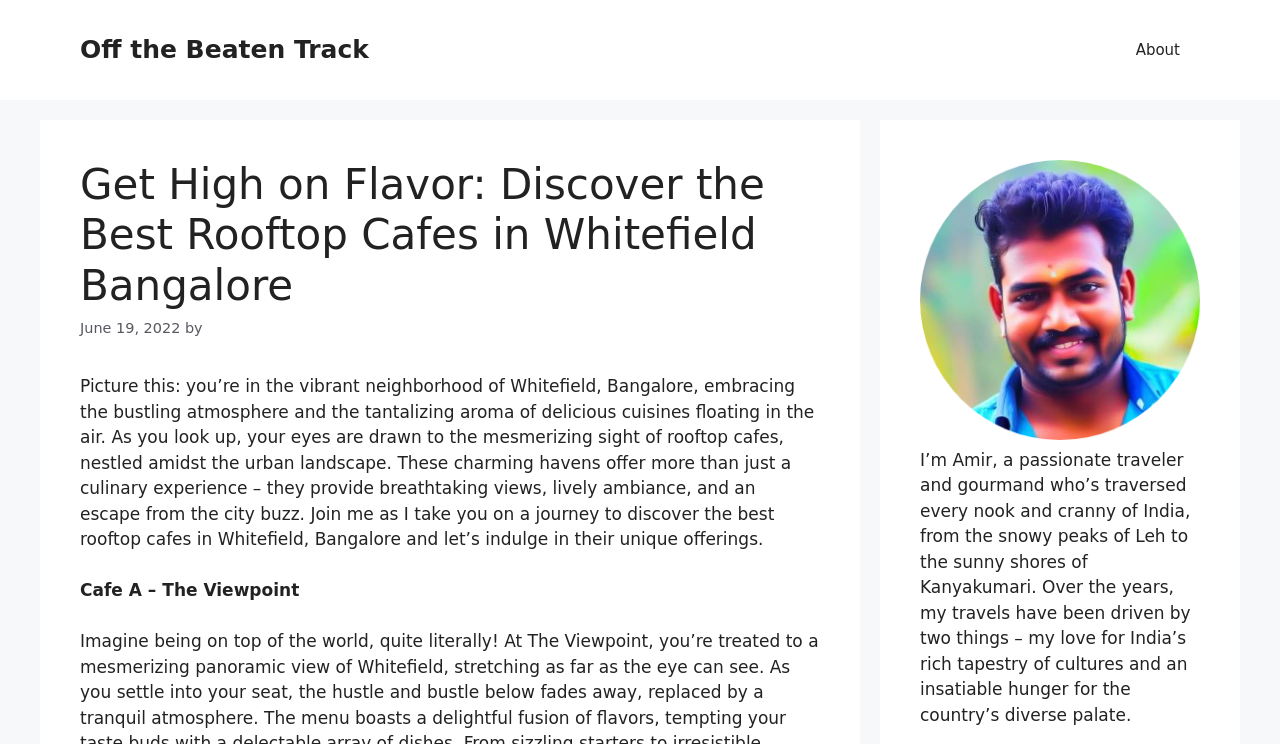Give a detailed account of the webpage.

This webpage is about discovering the best rooftop cafes in Whitefield, Bangalore, offering a culinary paradise with breathtaking views. At the top, there is a banner with the site's name, accompanied by a link to "Off the Beaten Track" on the left and a primary navigation menu on the right. 

Below the banner, there is a heading that reads "Get High on Flavor: Discover the Best Rooftop Cafes in Whitefield Bangalore", followed by a timestamp indicating the article was published on June 19, 2022. The author's name is not explicitly mentioned, but there is a brief introduction to the writer, Amir, a passionate traveler and food enthusiast, who has explored various parts of India.

The main content of the webpage is a descriptive passage that sets the scene for the reader, imagining themselves in the vibrant neighborhood of Whitefield, Bangalore, surrounded by the aroma of delicious cuisines and the sight of rooftop cafes. The passage invites the reader to join the author on a journey to discover the best rooftop cafes in the area.

On the right side of the page, there is an image, likely showcasing one of the rooftop cafes. Below the image, there is a section titled "Cafe A – The Viewpoint", which is the first in a series of rooftop cafes to be featured on the page.